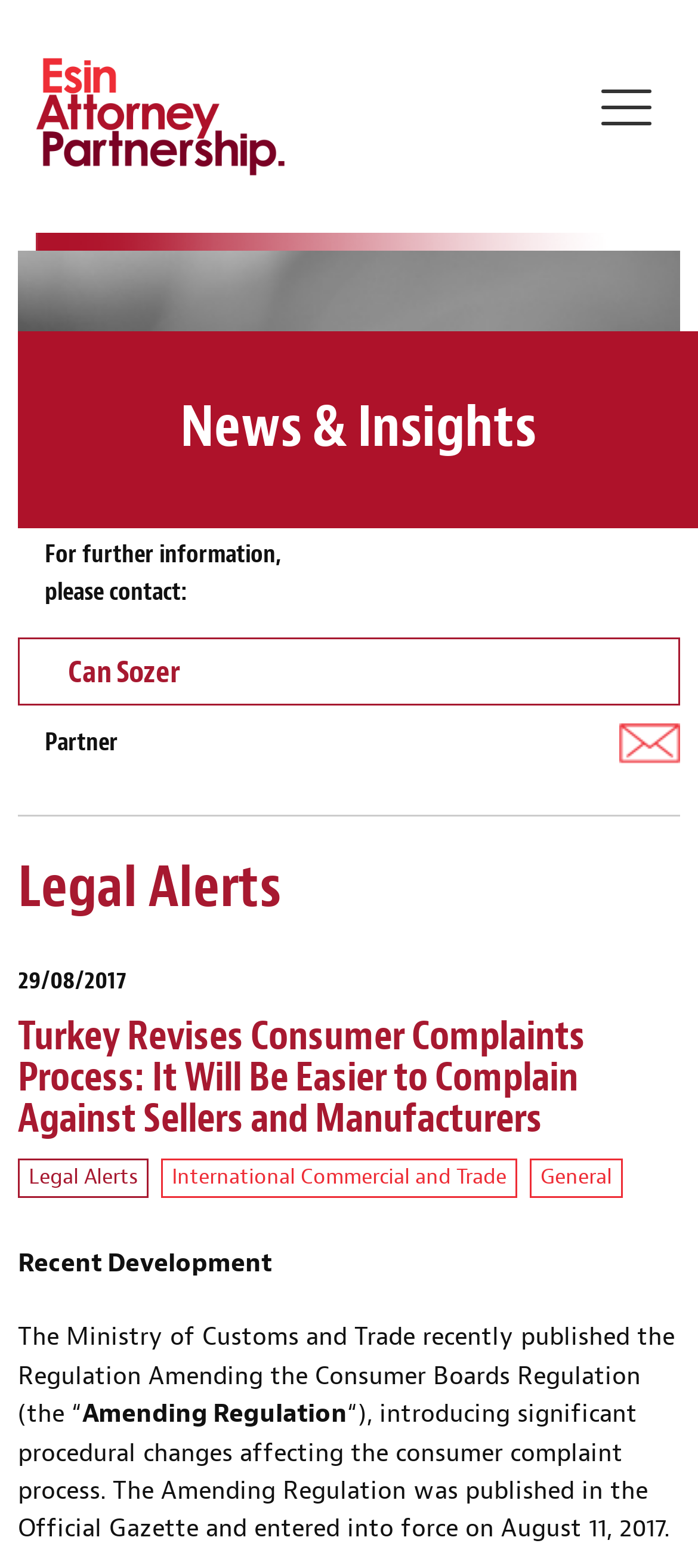Provide an in-depth caption for the elements present on the webpage.

The webpage appears to be a news article or blog post from a law firm, ESIN ATTORNEY PARTNERSHIP, as indicated by the logo and link at the top left corner of the page. 

At the top right corner, there is a button labeled "Toggle navigation". Below the logo, there is a heading "News & Insights" in the middle of the page. 

On the left side of the page, there is a section with contact information, including a heading "For further information, please contact:" followed by a link to a person named Can Sozer, who is a Partner at the law firm. 

Below the contact information, there are several headings and links categorized under "Legal Alerts", including a date "29/08/2017" and a main heading "Turkey Revises Consumer Complaints Process: It Will Be Easier to Complain Against Sellers and Manufacturers". 

The main content of the article is divided into paragraphs, starting with "Recent Development" and describing the Regulation Amending the Consumer Boards Regulation published by the Ministry of Customs and Trade, which introduces significant procedural changes affecting the consumer complaint process. The article also mentions the effective date of the regulation, August 11, 2017.